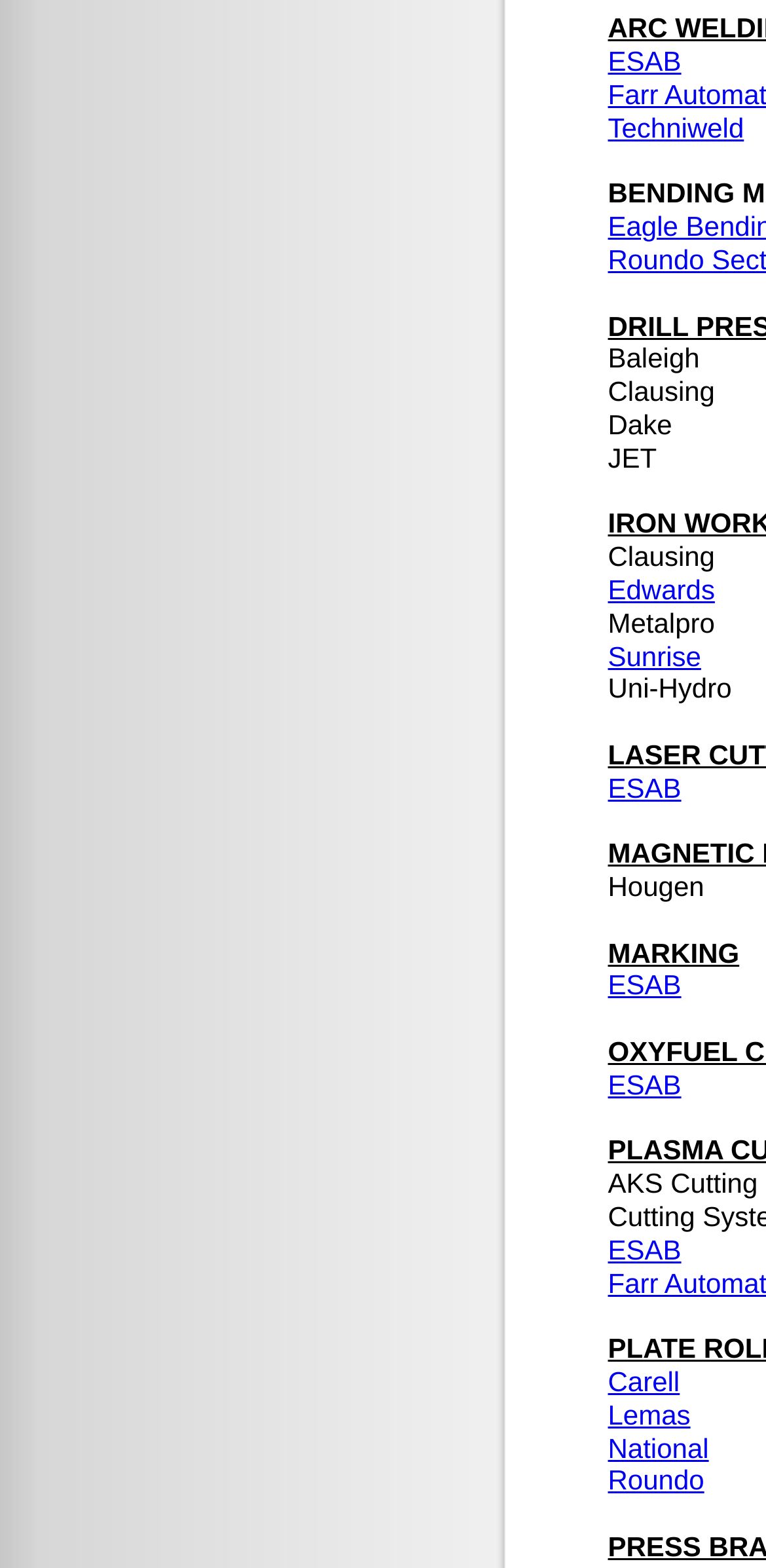Please identify the bounding box coordinates of the element's region that should be clicked to execute the following instruction: "access Sunrise". The bounding box coordinates must be four float numbers between 0 and 1, i.e., [left, top, right, bottom].

[0.794, 0.408, 0.915, 0.428]